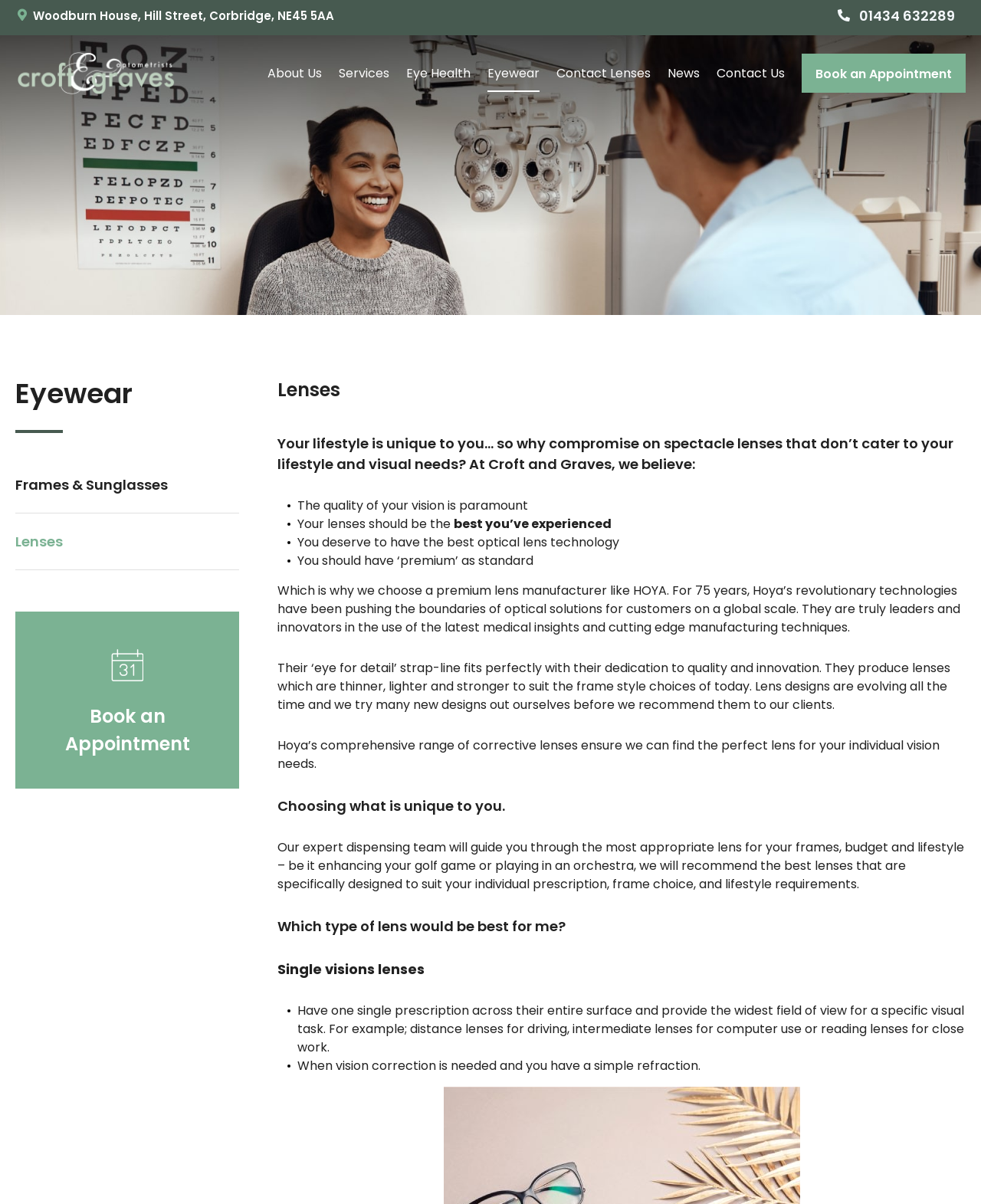Please provide a one-word or phrase answer to the question: 
What is the address of Croft and Graves Optometrists?

Woodburn House, Hill Street, Corbridge, NE45 5AA